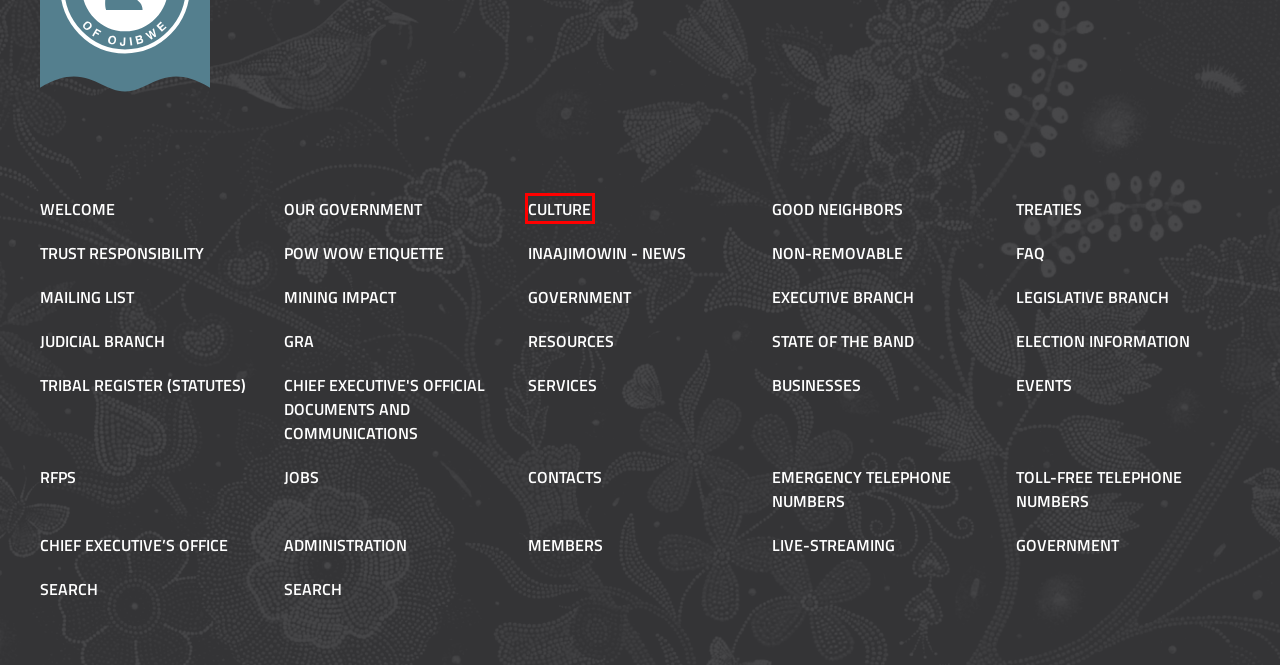Provided is a screenshot of a webpage with a red bounding box around an element. Select the most accurate webpage description for the page that appears after clicking the highlighted element. Here are the candidates:
A. Executive Branch | Mille Lacs Band of Ojibwe
B. Trust Responsibility | Mille Lacs Band of Ojibwe
C. Our Government | Mille Lacs Band of Ojibwe
D. Welcome | Mille Lacs Band of Ojibwe
E. State of the Band | Mille Lacs Band of Ojibwe
F. Administration | Mille Lacs Band of Ojibwe
G. Emergency Telephone Numbers | Mille Lacs Band of Ojibwe
H. Culture | Mille Lacs Band of Ojibwe

H